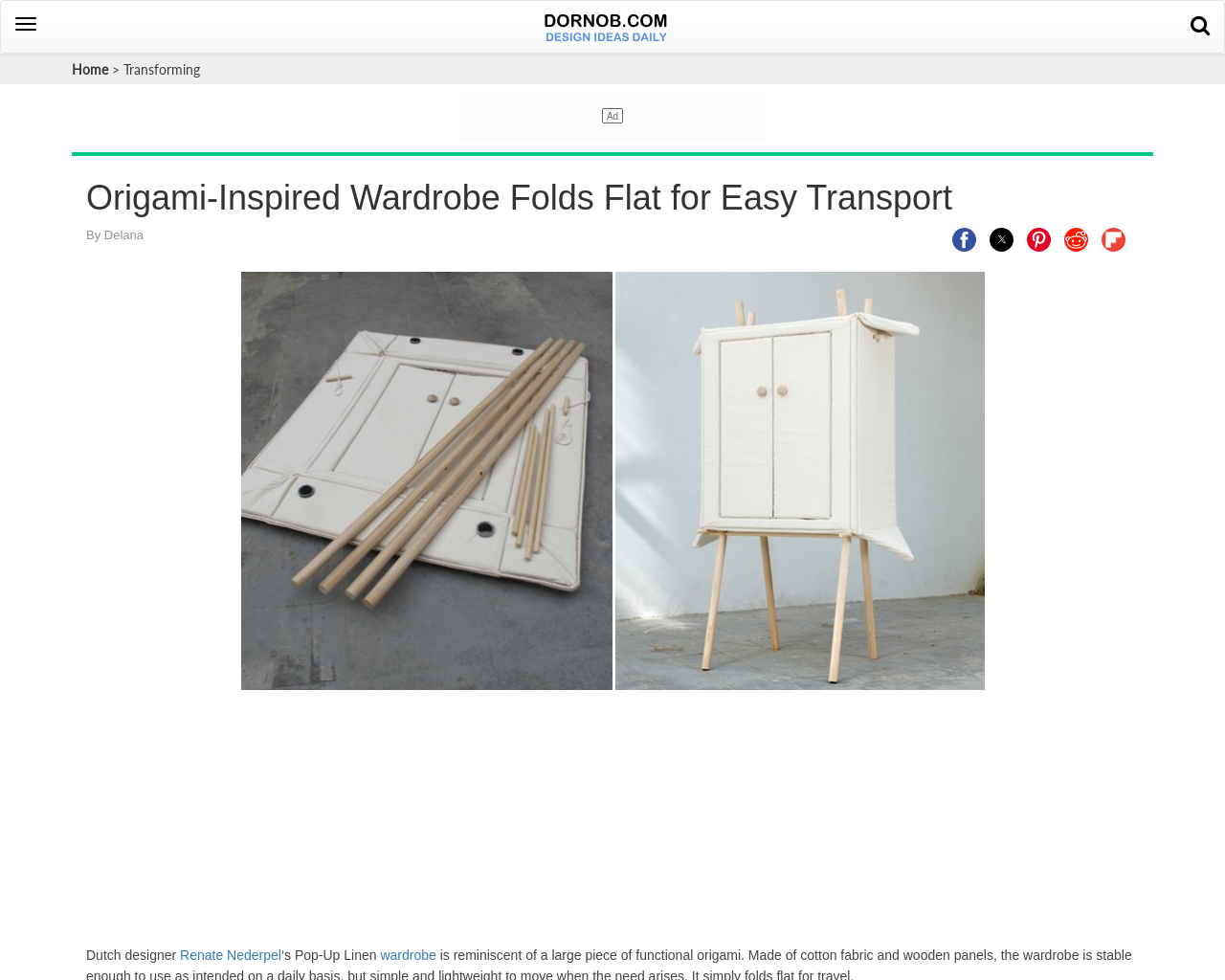Respond with a single word or phrase for the following question: 
How many social media sharing buttons are there?

5